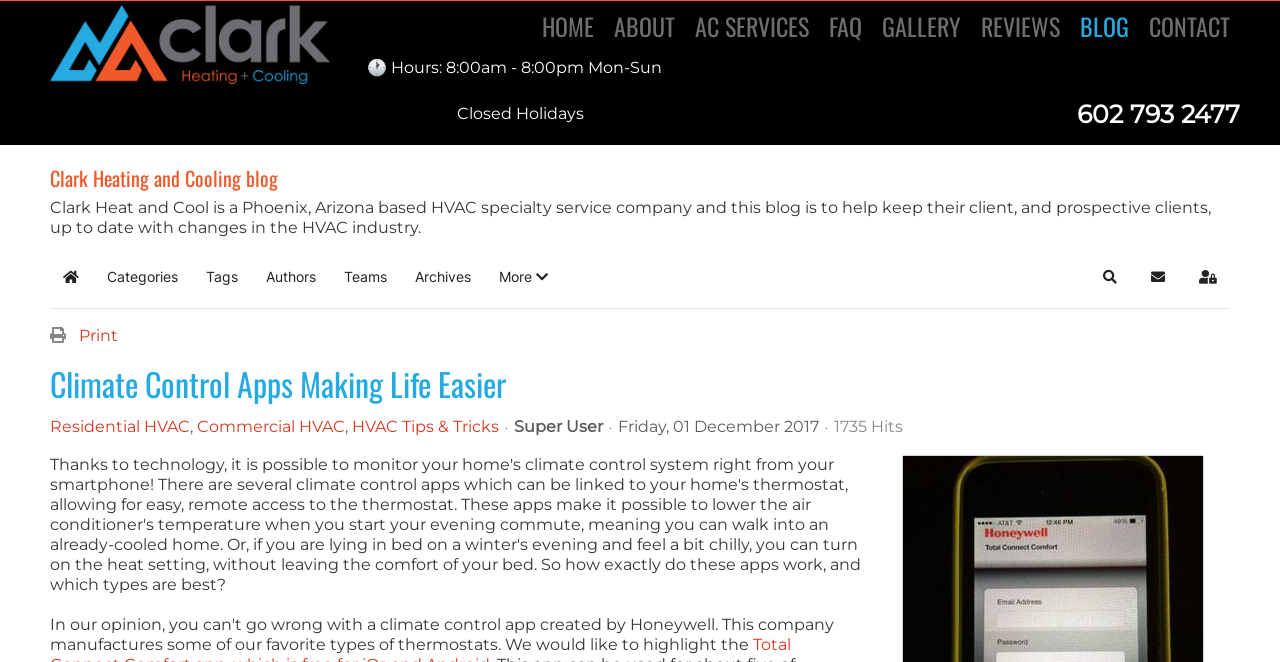Locate the bounding box coordinates of the clickable region to complete the following instruction: "contact Clark Heating and Cooling."

[0.89, 0.014, 0.969, 0.065]